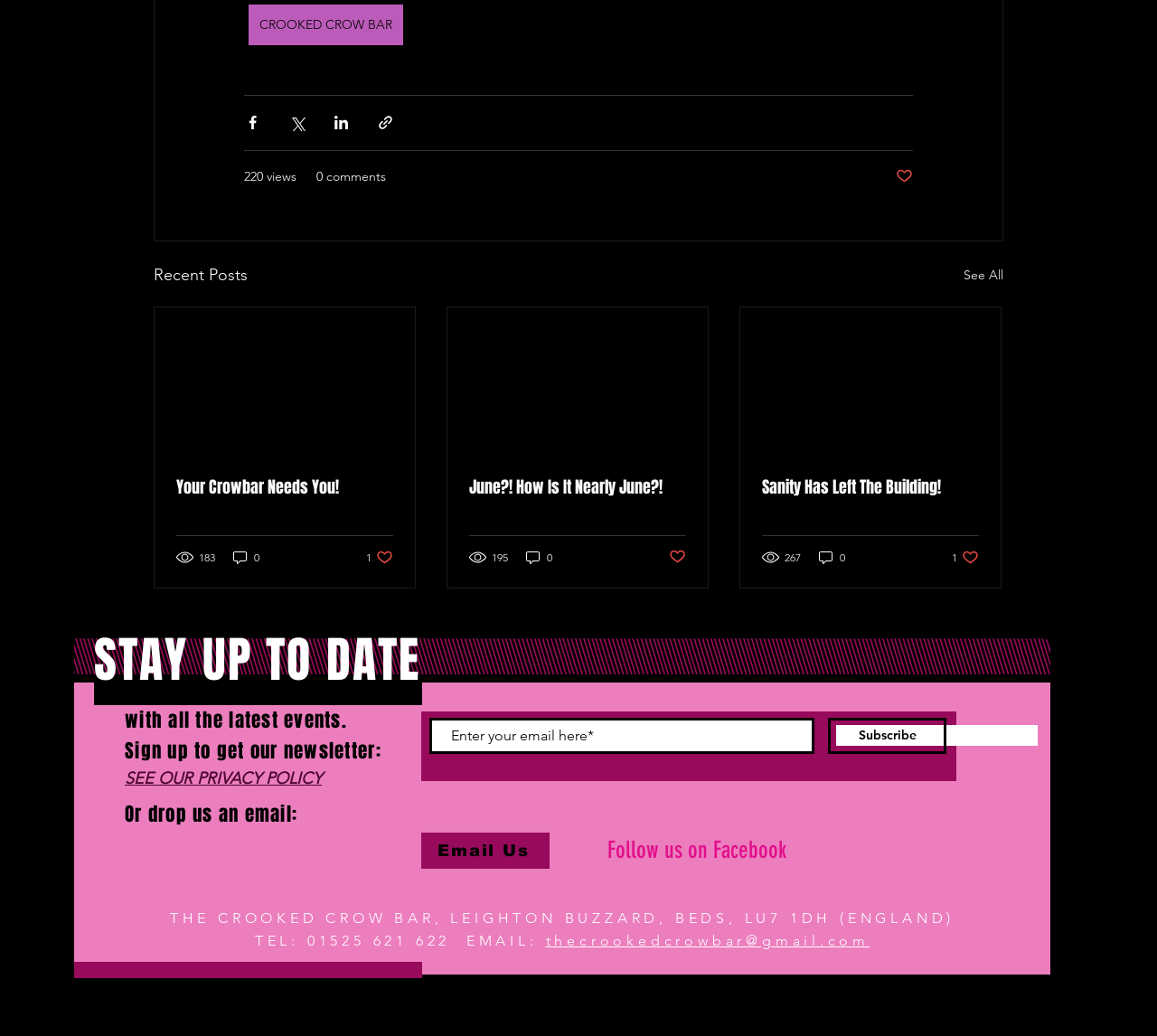Determine the bounding box coordinates for the area that should be clicked to carry out the following instruction: "View recent posts".

[0.133, 0.253, 0.214, 0.278]